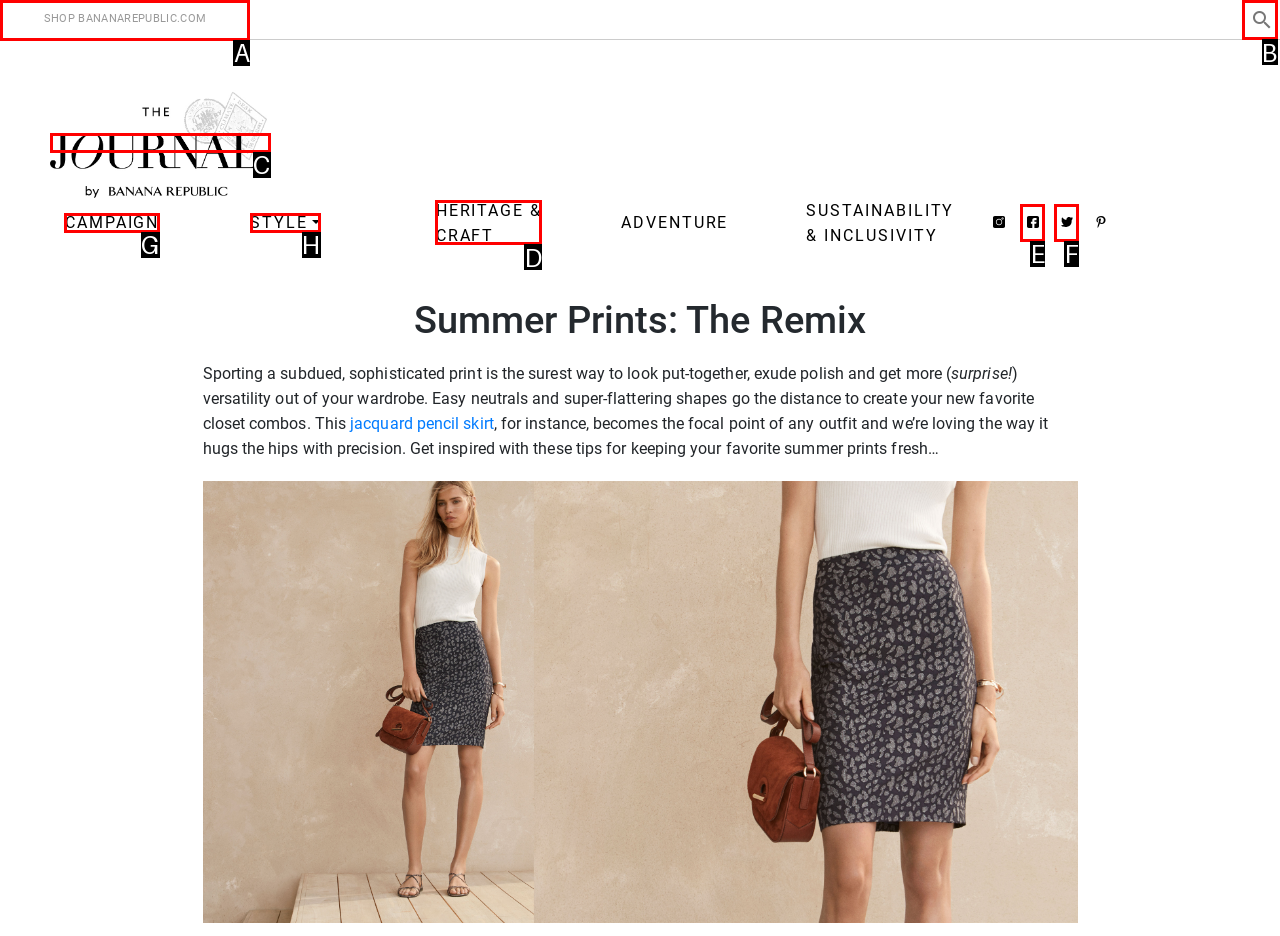Determine the letter of the element you should click to carry out the task: Click on 'LEAVE A REPLY'
Answer with the letter from the given choices.

None